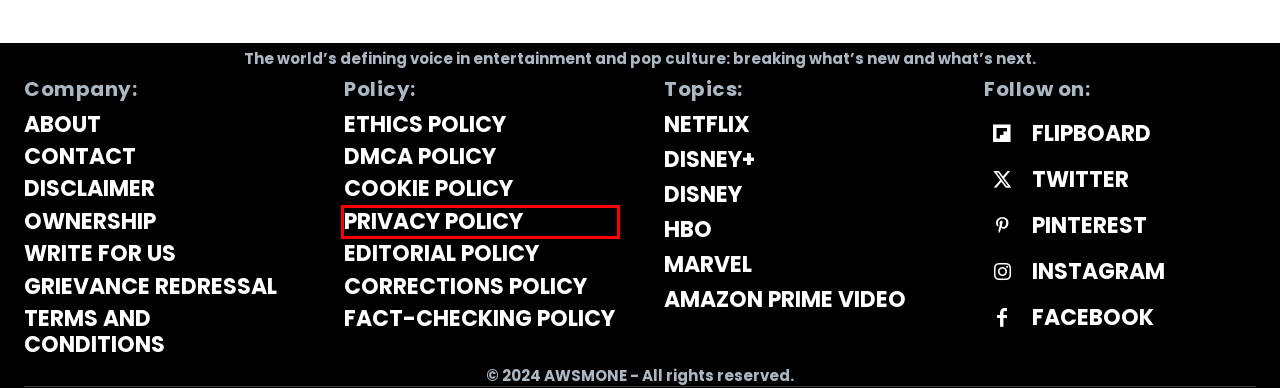With the provided screenshot showing a webpage and a red bounding box, determine which webpage description best fits the new page that appears after clicking the element inside the red box. Here are the options:
A. Health • AWSMONE
B. The Lasting Impressions of "The Last Supper
C. Vidushi Miya, Author at AWSMONE
D. Fashion & Lifestyle • AWSMONE
E. Privacy Policy • AWSMONE
F. 'The Rain Season 4: Release Date, Plot, Cast, and Trailer – All You Need to Know!’ • AWSMONE
G. Celebrity • AWSMONE
H. Warehouse Logistics Woes? Here's How to Streamline Your Operations • AWSMONE

E